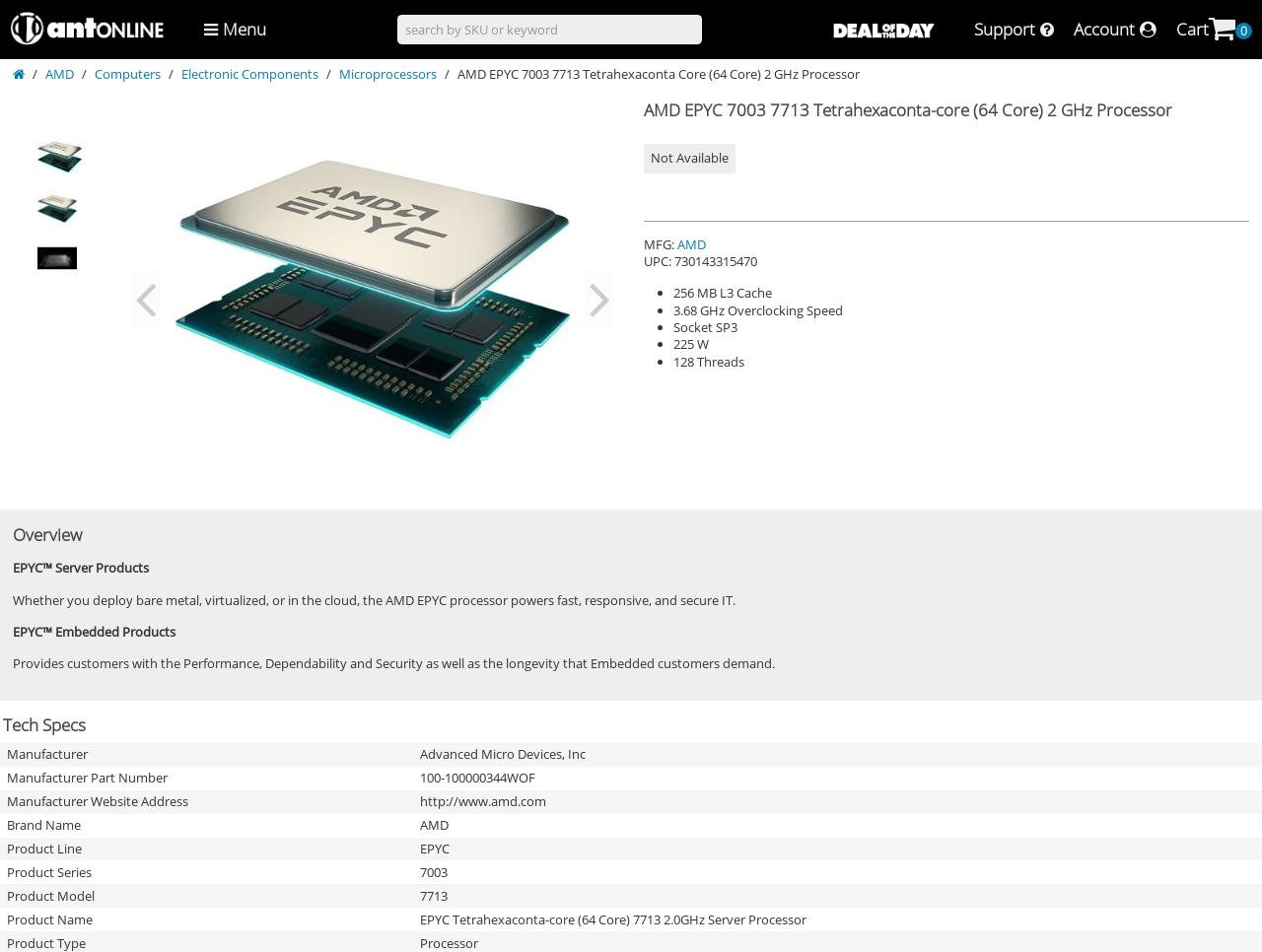What is the brand name of the processor?
Please ensure your answer is as detailed and informative as possible.

I found the brand name by looking at the product information section, where it lists the manufacturer as 'Advanced Micro Devices, Inc' and the brand name as 'AMD'.